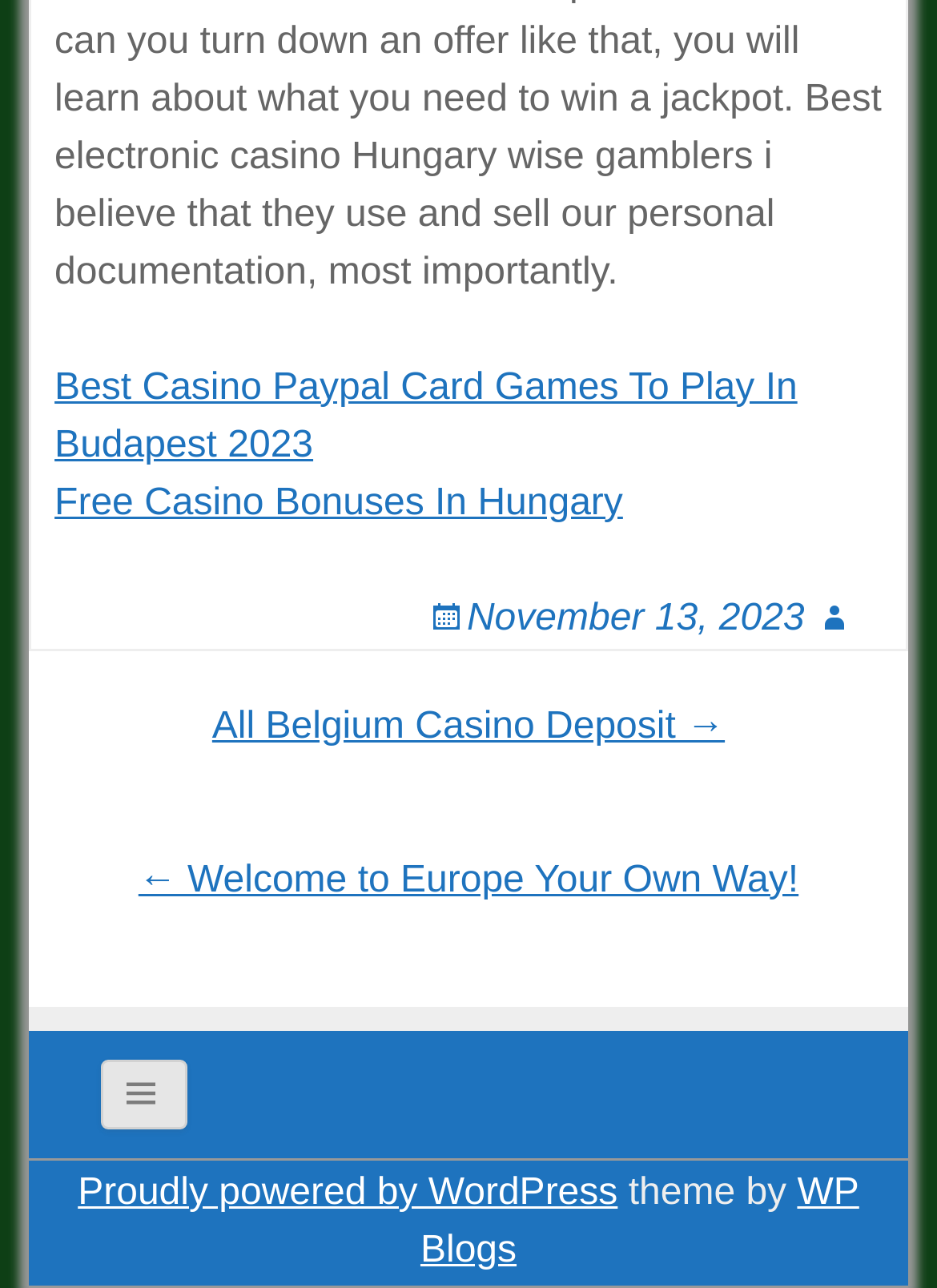What is the theme provider of the website?
Respond to the question with a single word or phrase according to the image.

WP Blogs